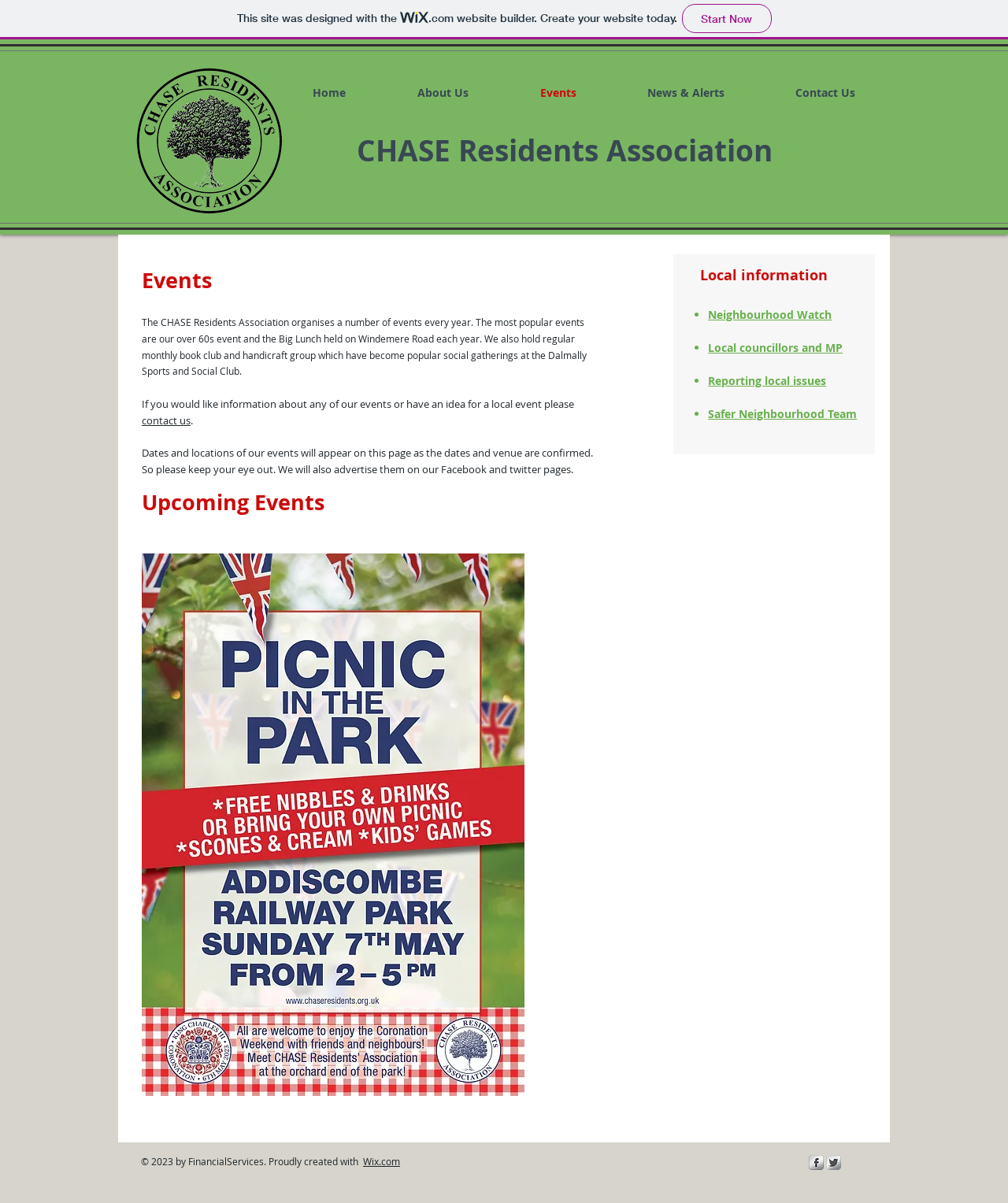Where are the upcoming events listed? Based on the image, give a response in one word or a short phrase.

This page